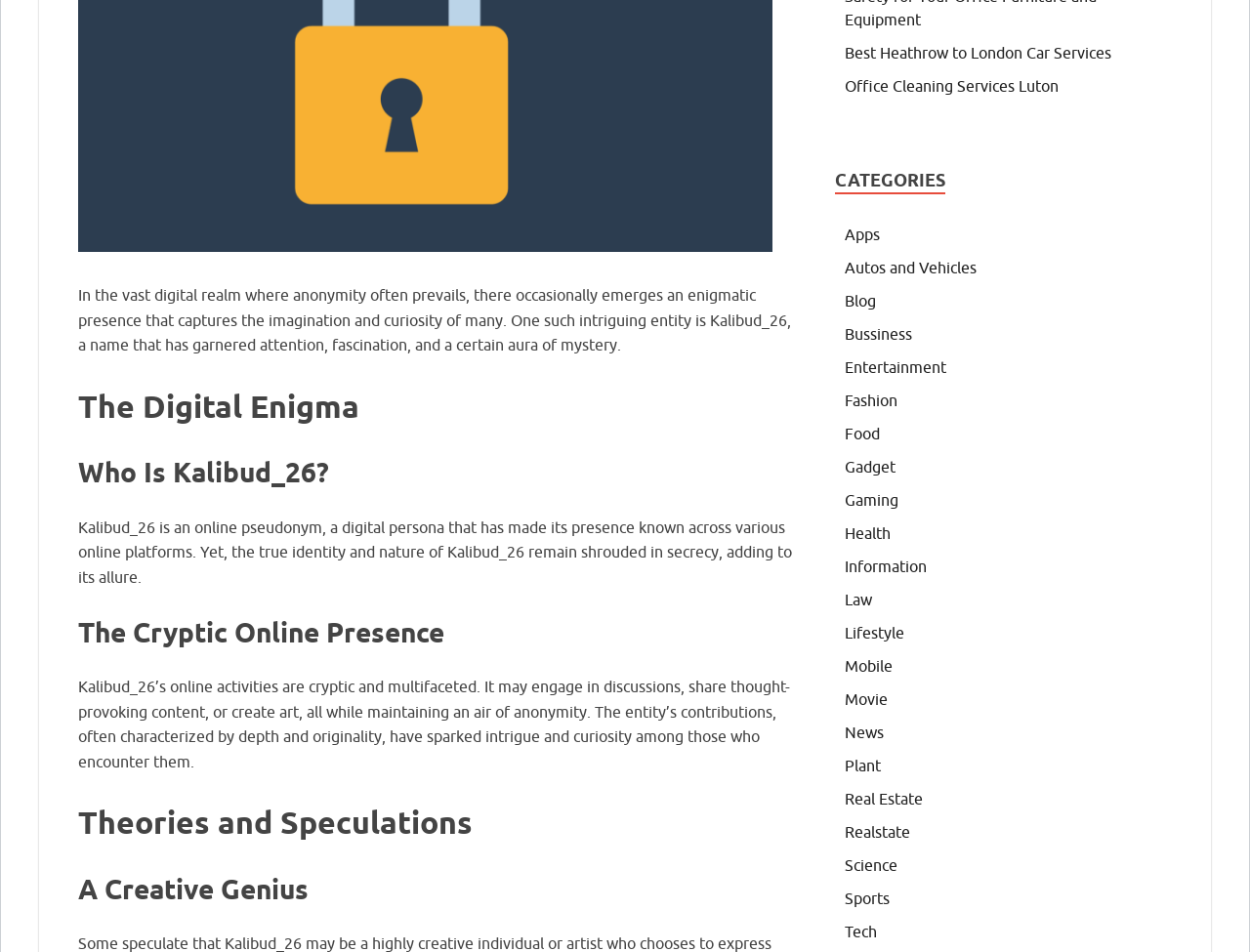Give the bounding box coordinates for this UI element: "Autos and Vehicles". The coordinates should be four float numbers between 0 and 1, arranged as [left, top, right, bottom].

[0.676, 0.271, 0.781, 0.29]